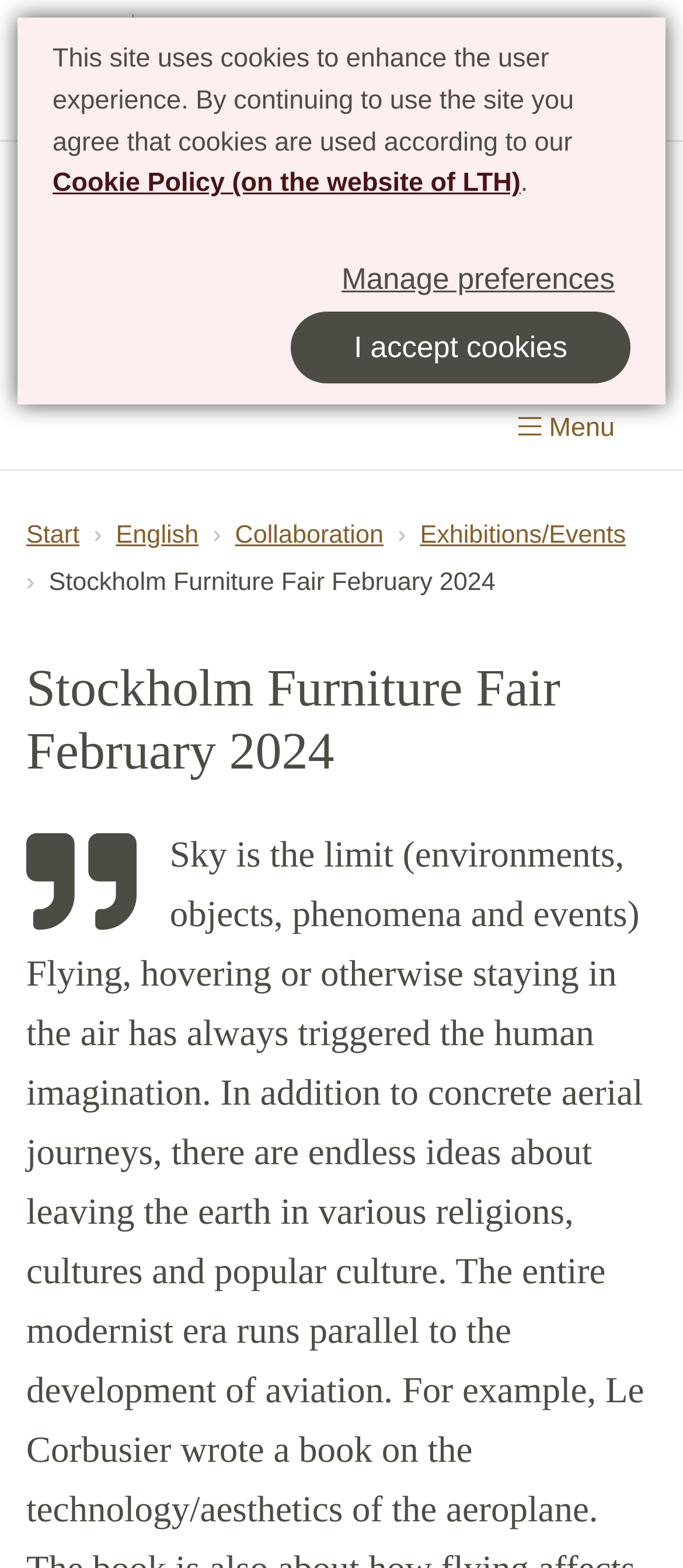Determine the bounding box coordinates for the area that should be clicked to carry out the following instruction: "go to LTH faculty of engineering".

[0.038, 0.208, 0.576, 0.229]